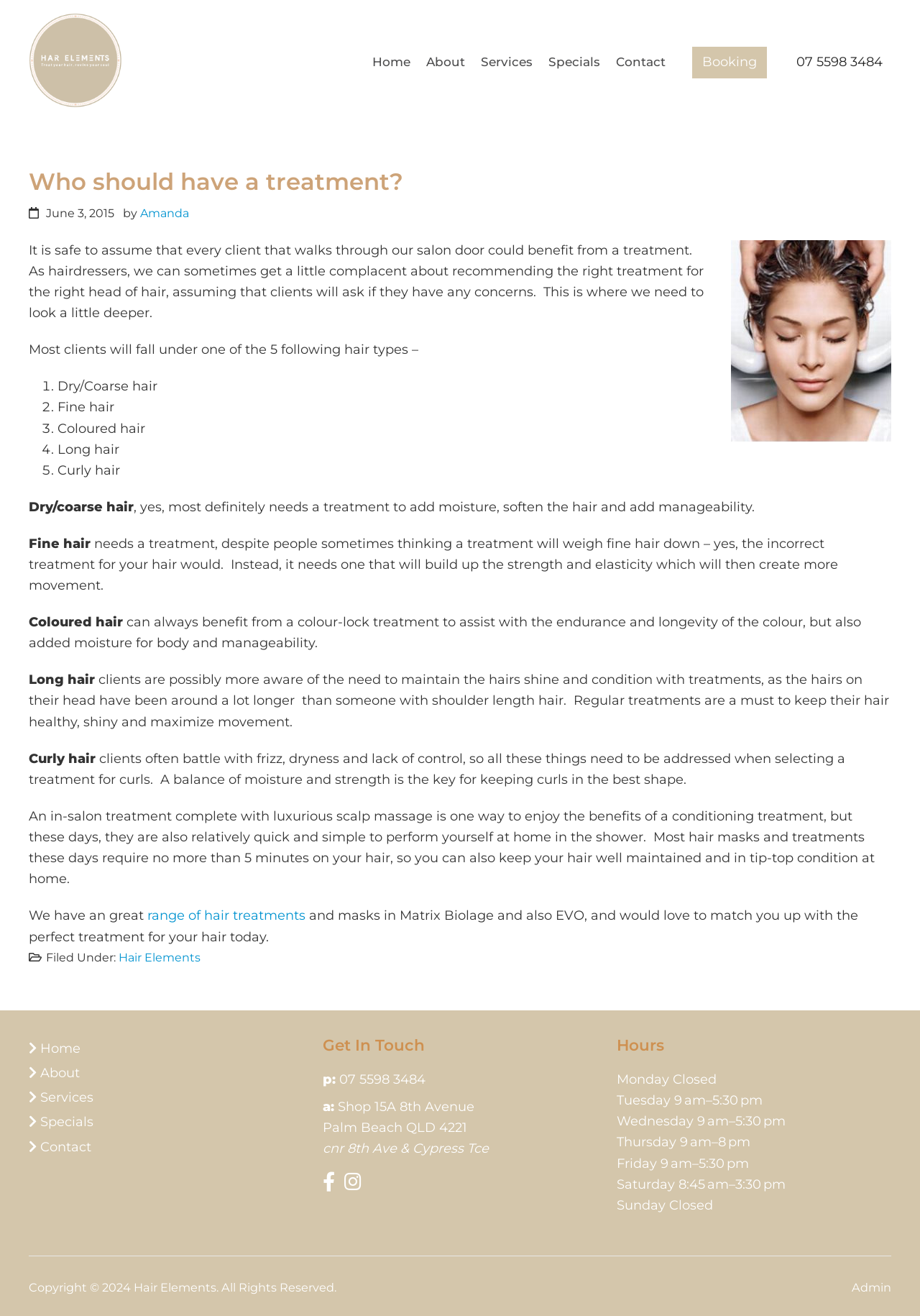Please identify the bounding box coordinates of the region to click in order to complete the given instruction: "Get in touch through the contact link". The coordinates should be four float numbers between 0 and 1, i.e., [left, top, right, bottom].

[0.662, 0.038, 0.73, 0.057]